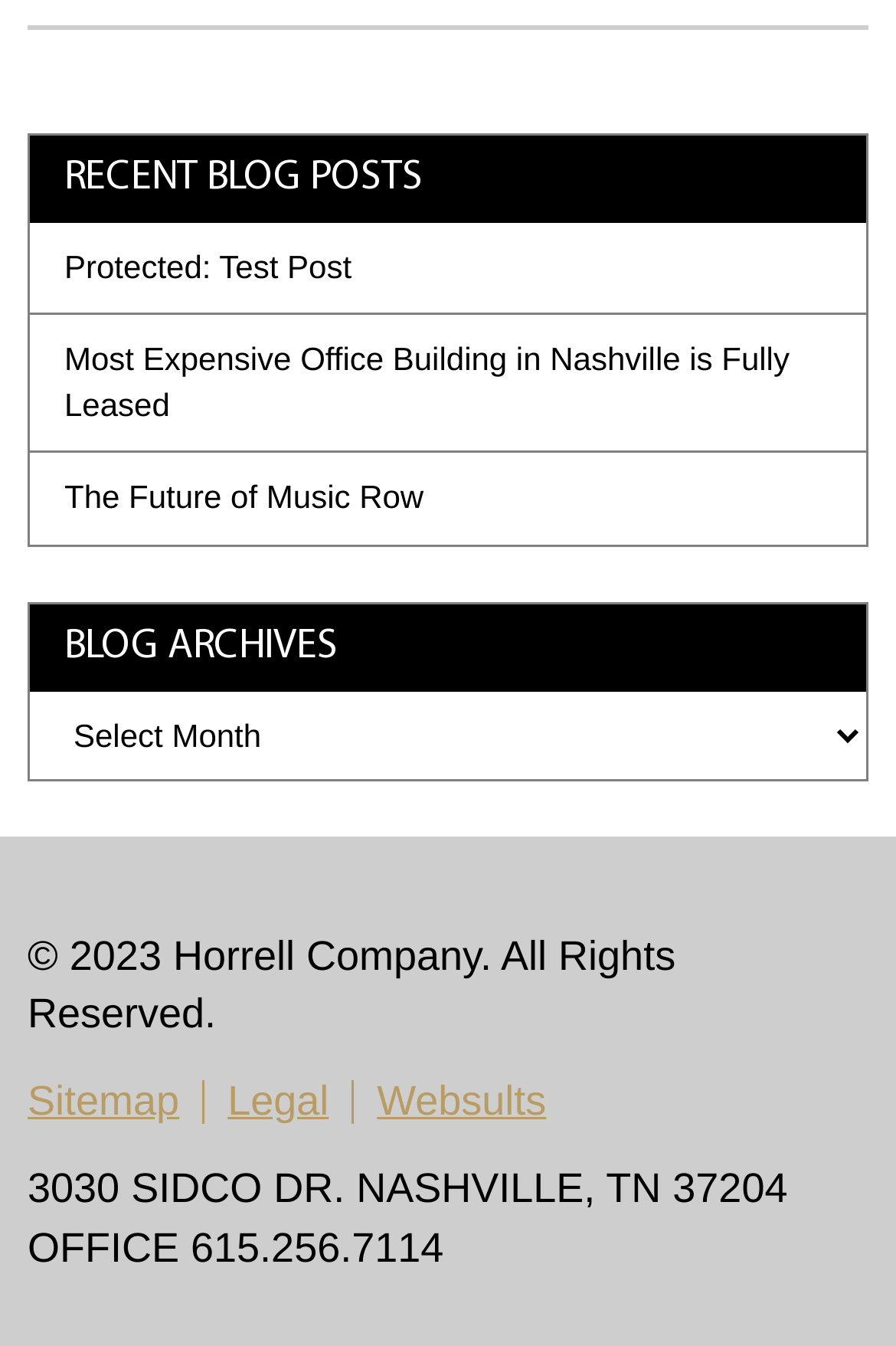What is the office phone number?
Give a one-word or short phrase answer based on the image.

615.256.7114